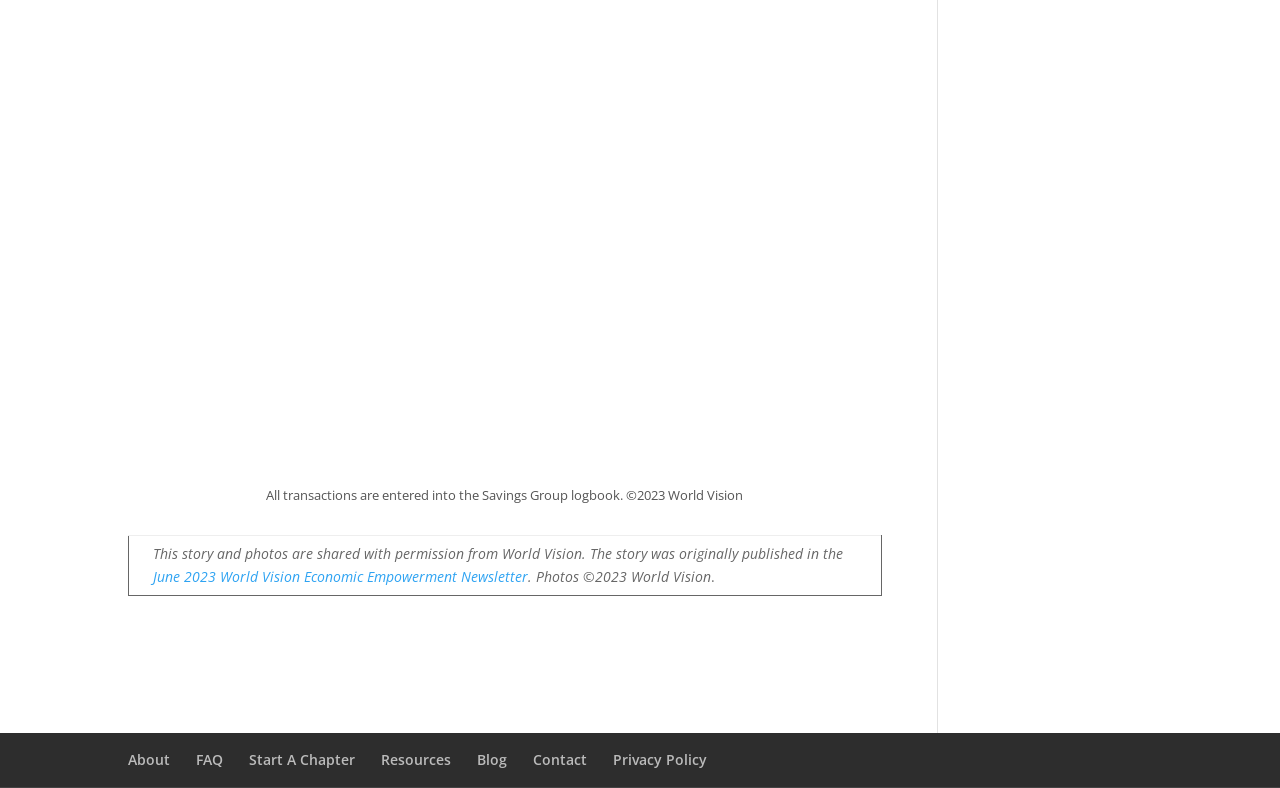Respond to the following query with just one word or a short phrase: 
What organization is mentioned in the text?

World Vision